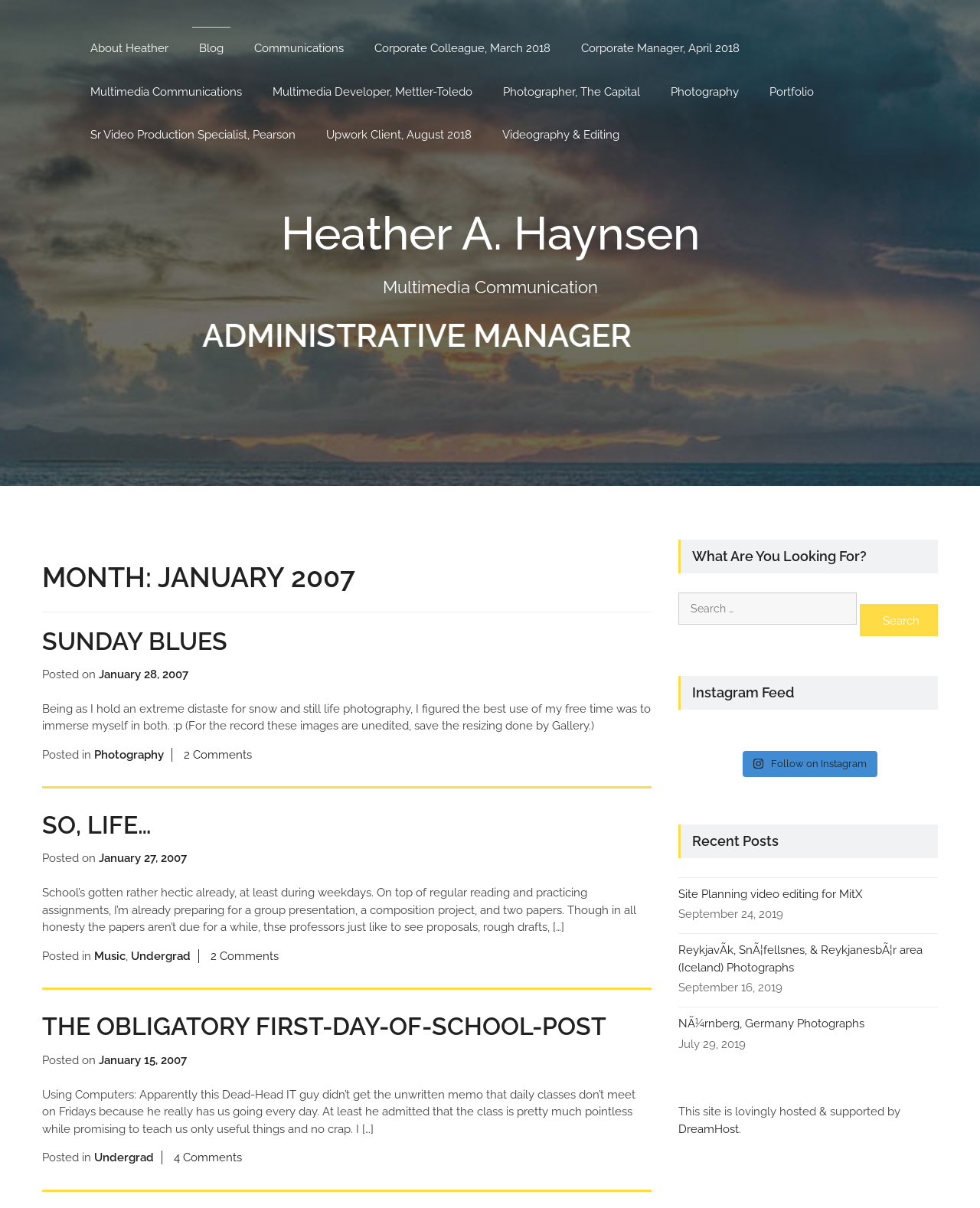Indicate the bounding box coordinates of the clickable region to achieve the following instruction: "Apply to become a cooperative store."

None